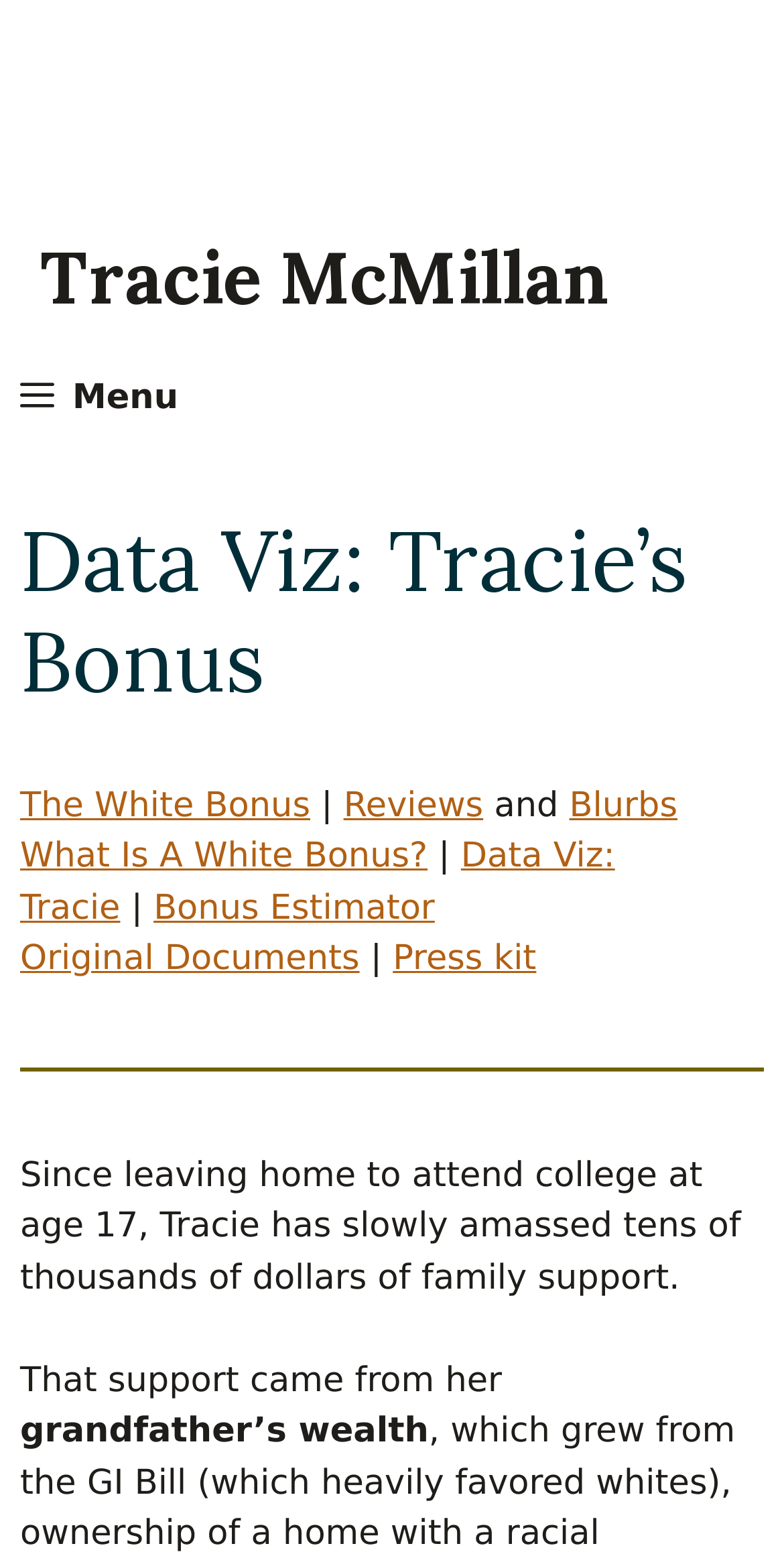Determine the bounding box coordinates of the clickable element to complete this instruction: "Estimate the bonus". Provide the coordinates in the format of four float numbers between 0 and 1, [left, top, right, bottom].

[0.196, 0.572, 0.555, 0.598]